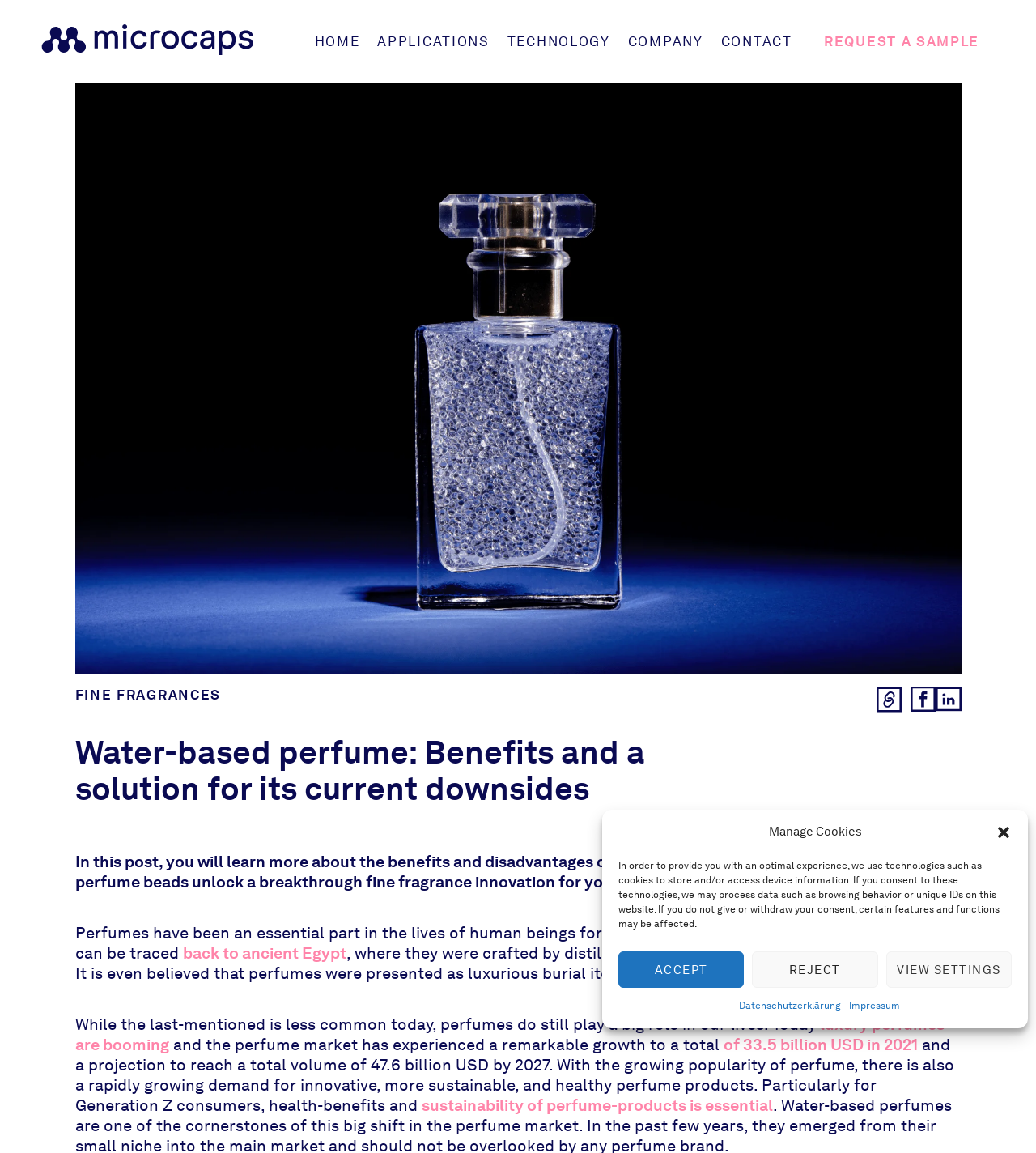Please locate the bounding box coordinates of the element that needs to be clicked to achieve the following instruction: "Click the logo of Microcaps AG". The coordinates should be four float numbers between 0 and 1, i.e., [left, top, right, bottom].

[0.04, 0.021, 0.245, 0.048]